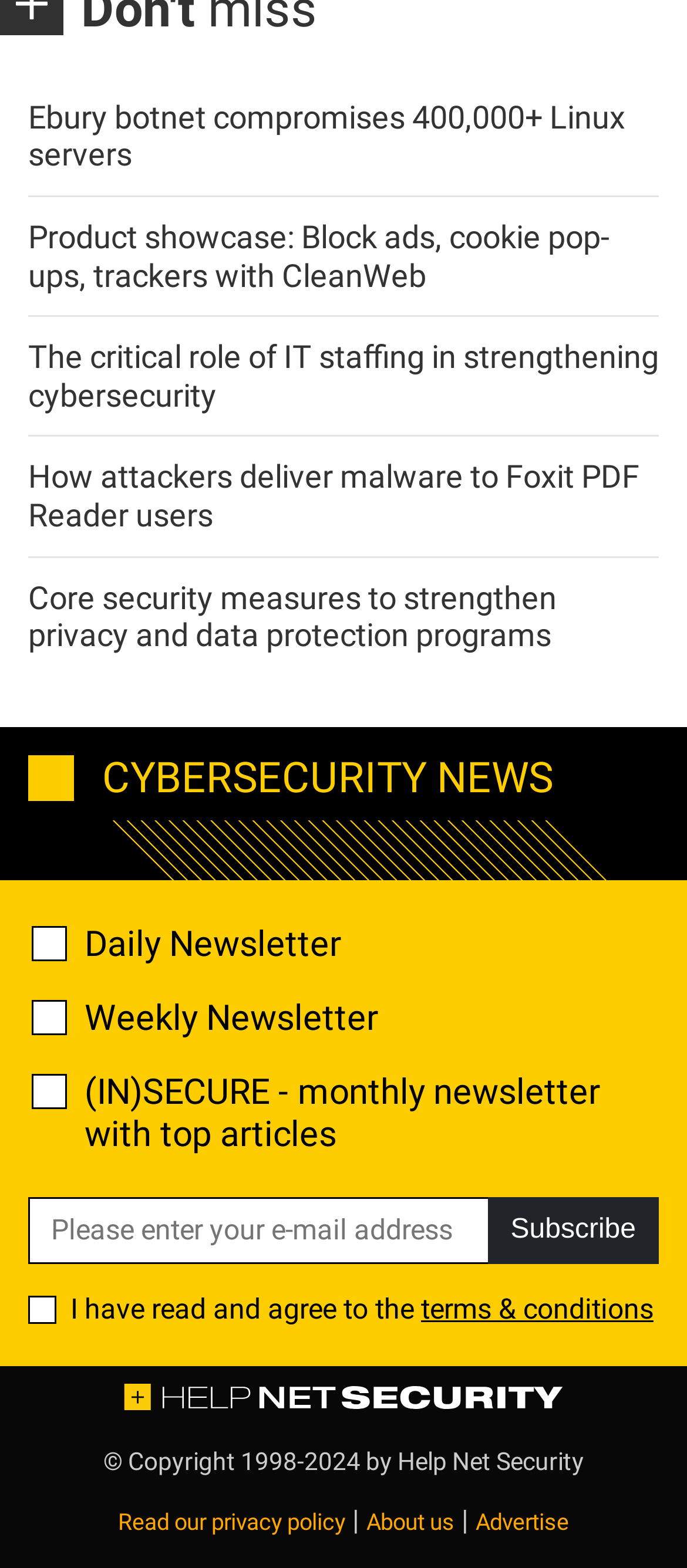What is the main topic of this webpage?
Your answer should be a single word or phrase derived from the screenshot.

Cybersecurity news